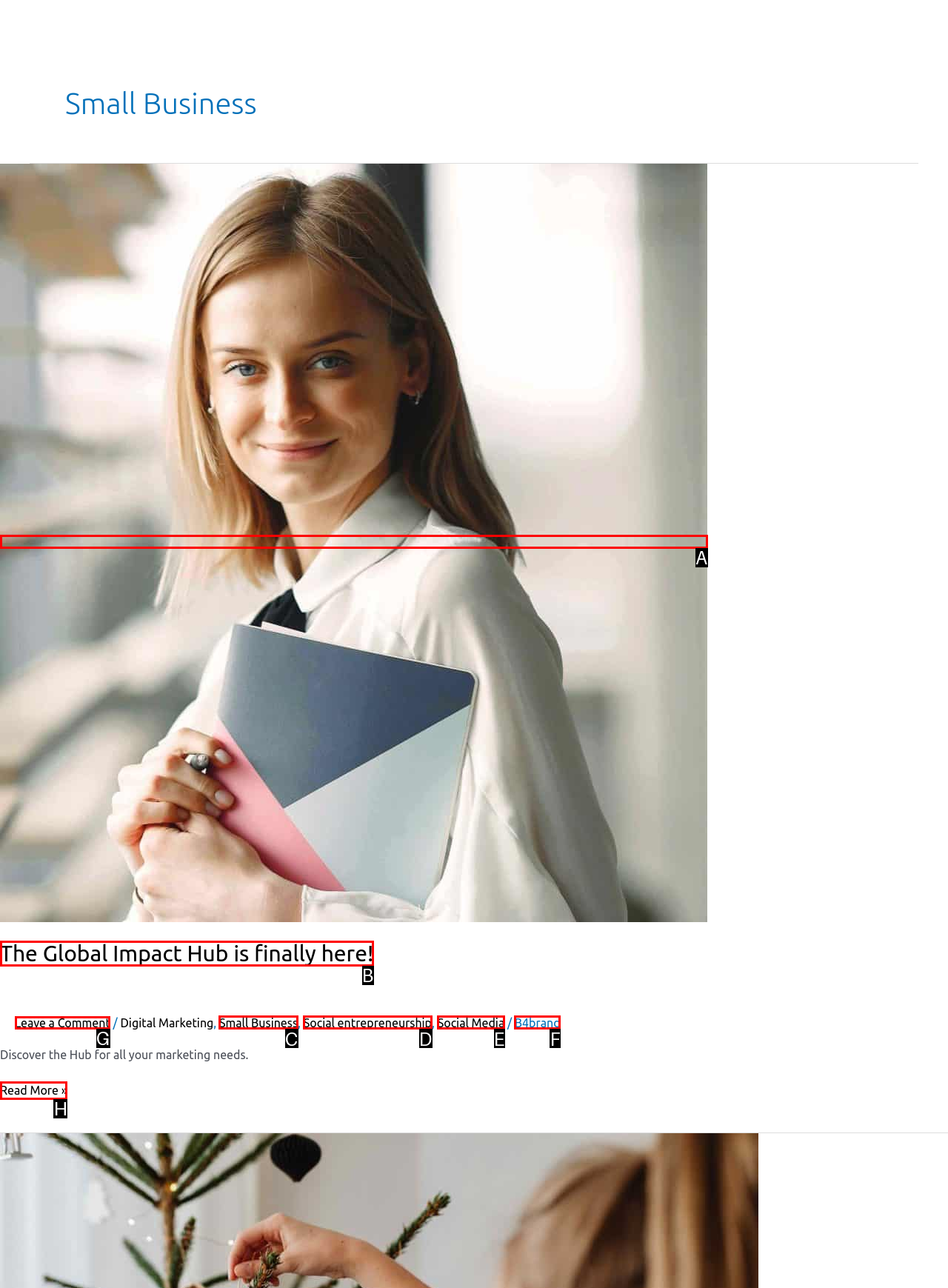Identify the appropriate choice to fulfill this task: Leave a comment on the post
Respond with the letter corresponding to the correct option.

G